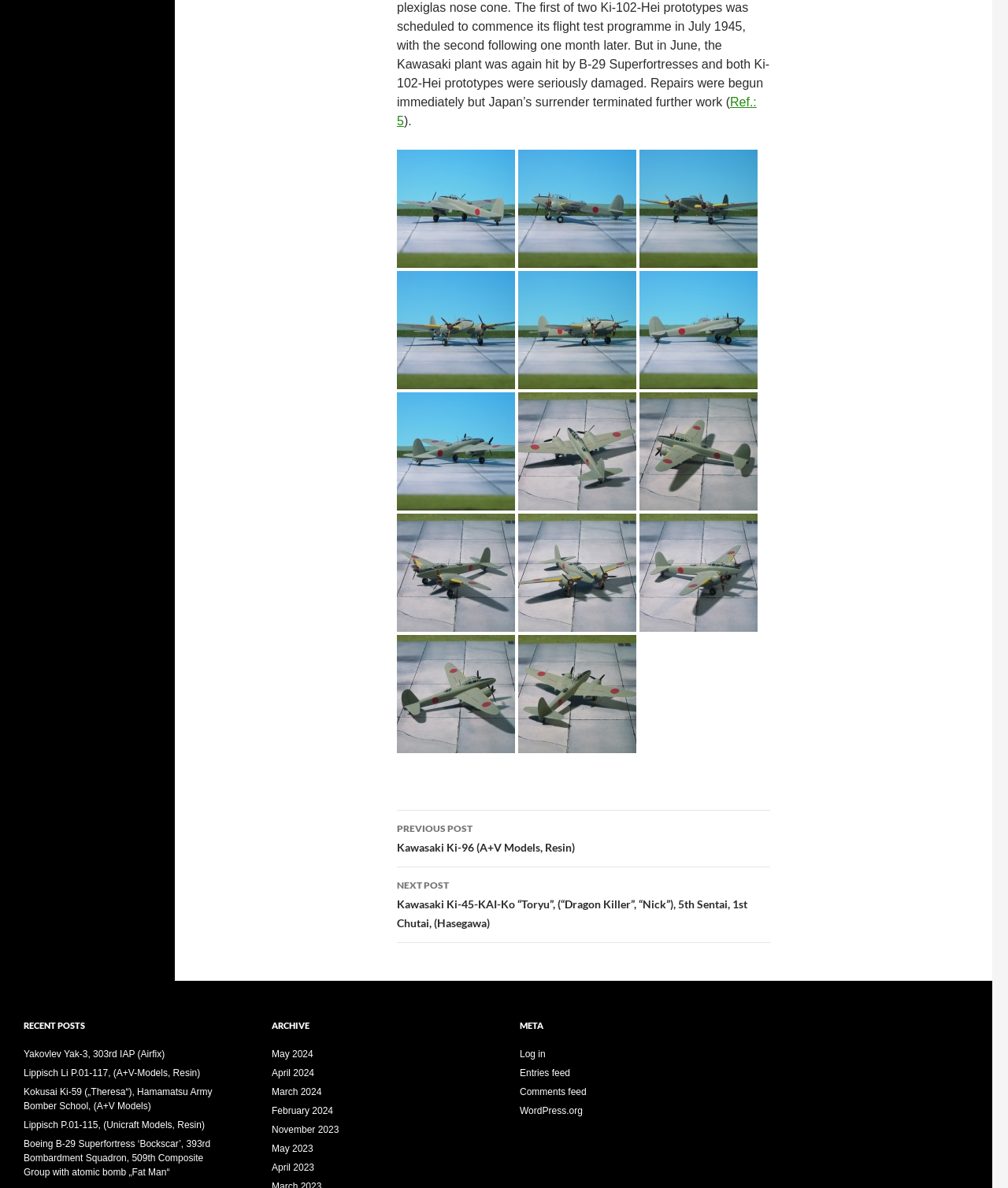Please find the bounding box coordinates of the clickable region needed to complete the following instruction: "View archive May 2024". The bounding box coordinates must consist of four float numbers between 0 and 1, i.e., [left, top, right, bottom].

[0.27, 0.883, 0.311, 0.892]